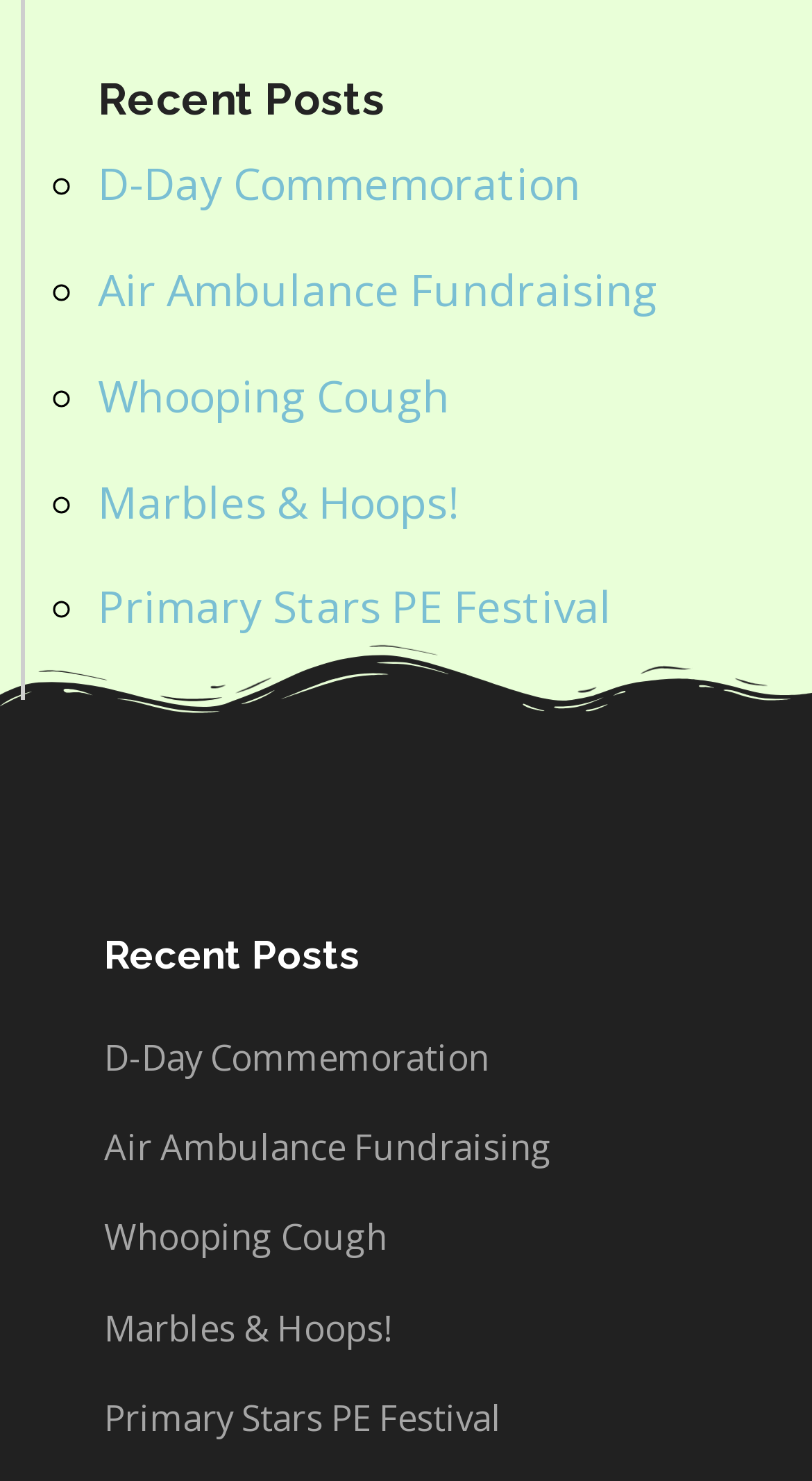Kindly provide the bounding box coordinates of the section you need to click on to fulfill the given instruction: "explore Marbles & Hoops!".

[0.121, 0.319, 0.567, 0.358]